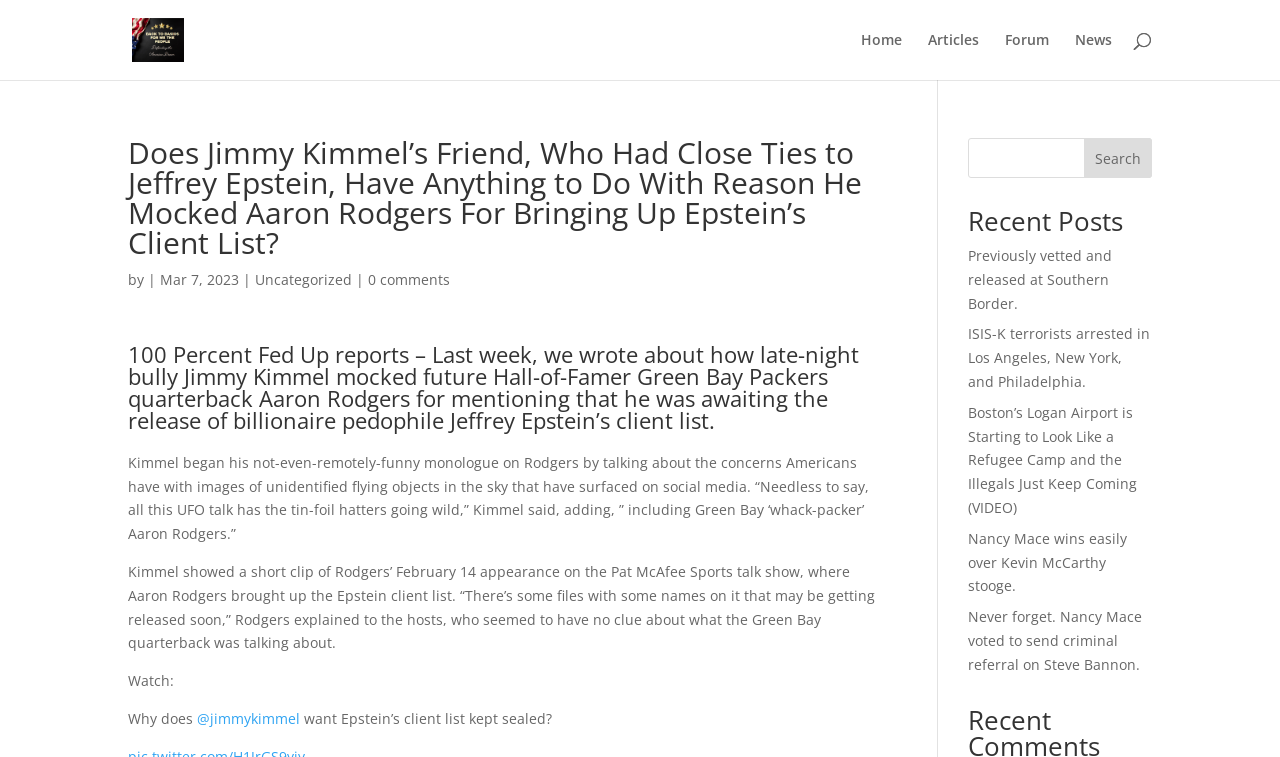Determine the bounding box coordinates for the region that must be clicked to execute the following instruction: "Read article about Jimmy Kimmel and Aaron Rodgers".

[0.1, 0.453, 0.689, 0.582]